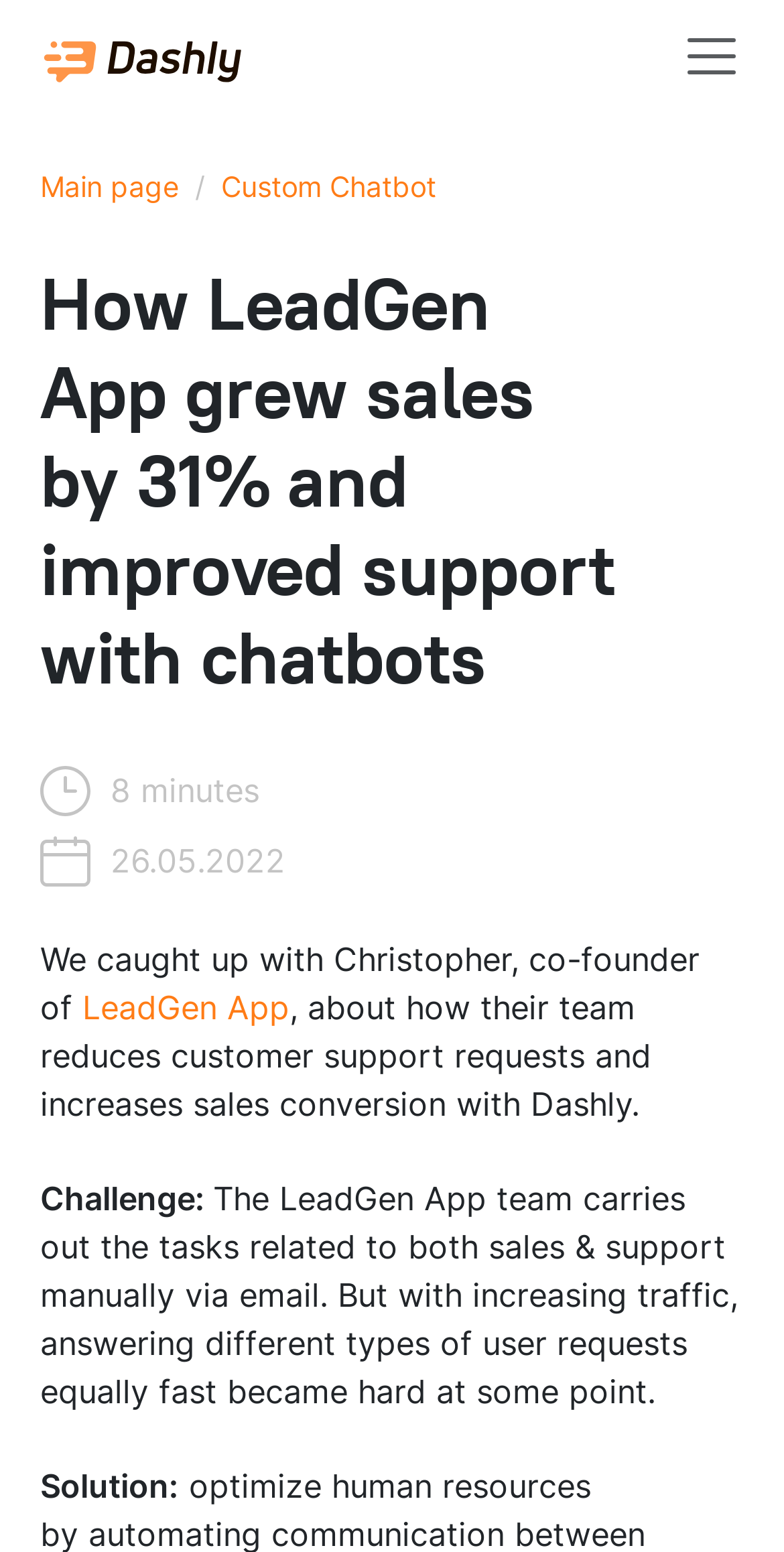Please specify the bounding box coordinates for the clickable region that will help you carry out the instruction: "Toggle navigation".

[0.867, 0.01, 0.949, 0.062]